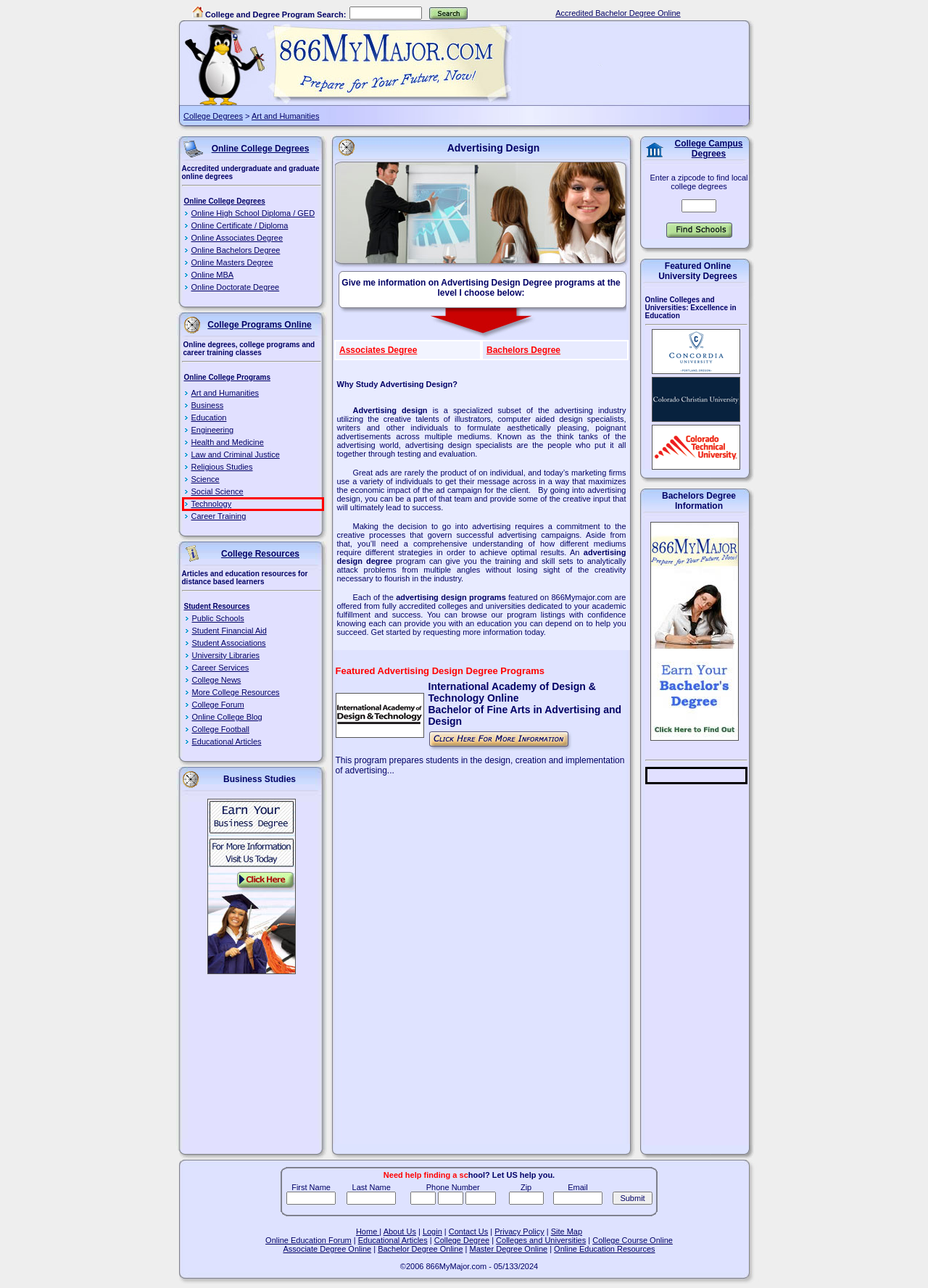You are given a screenshot of a webpage with a red rectangle bounding box. Choose the best webpage description that matches the new webpage after clicking the element in the bounding box. Here are the candidates:
A. Associates Degree Online
B. 404
C. Doctorate Degree Online
D. Healthcare Degree
E. Information Technology Degree
F. Online High School Diploma / GED
G. Criminal Justice Degree
H. Business: Business Administration - Masters Degree

E